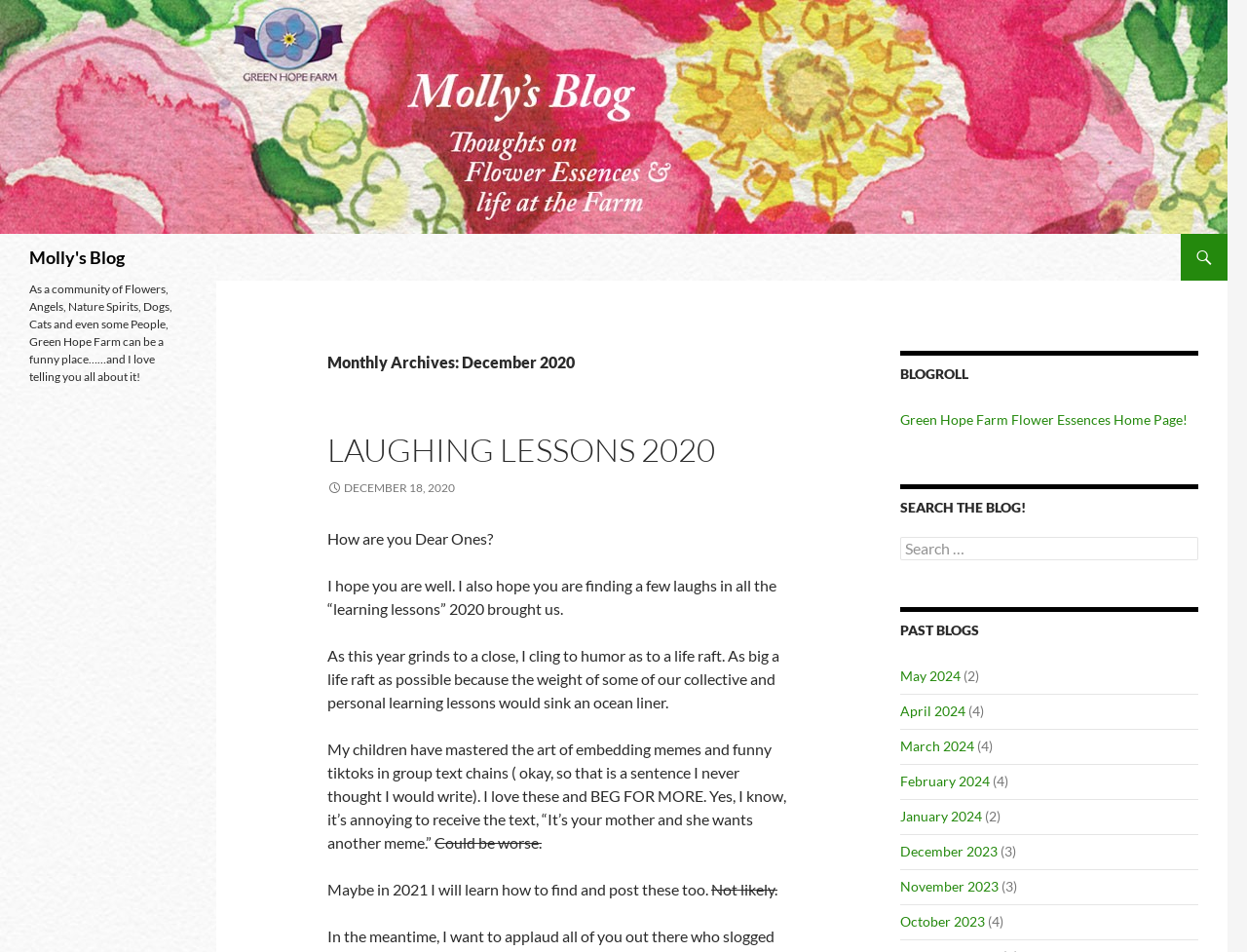Please give a concise answer to this question using a single word or phrase: 
What is the name of the blog?

Molly's Blog